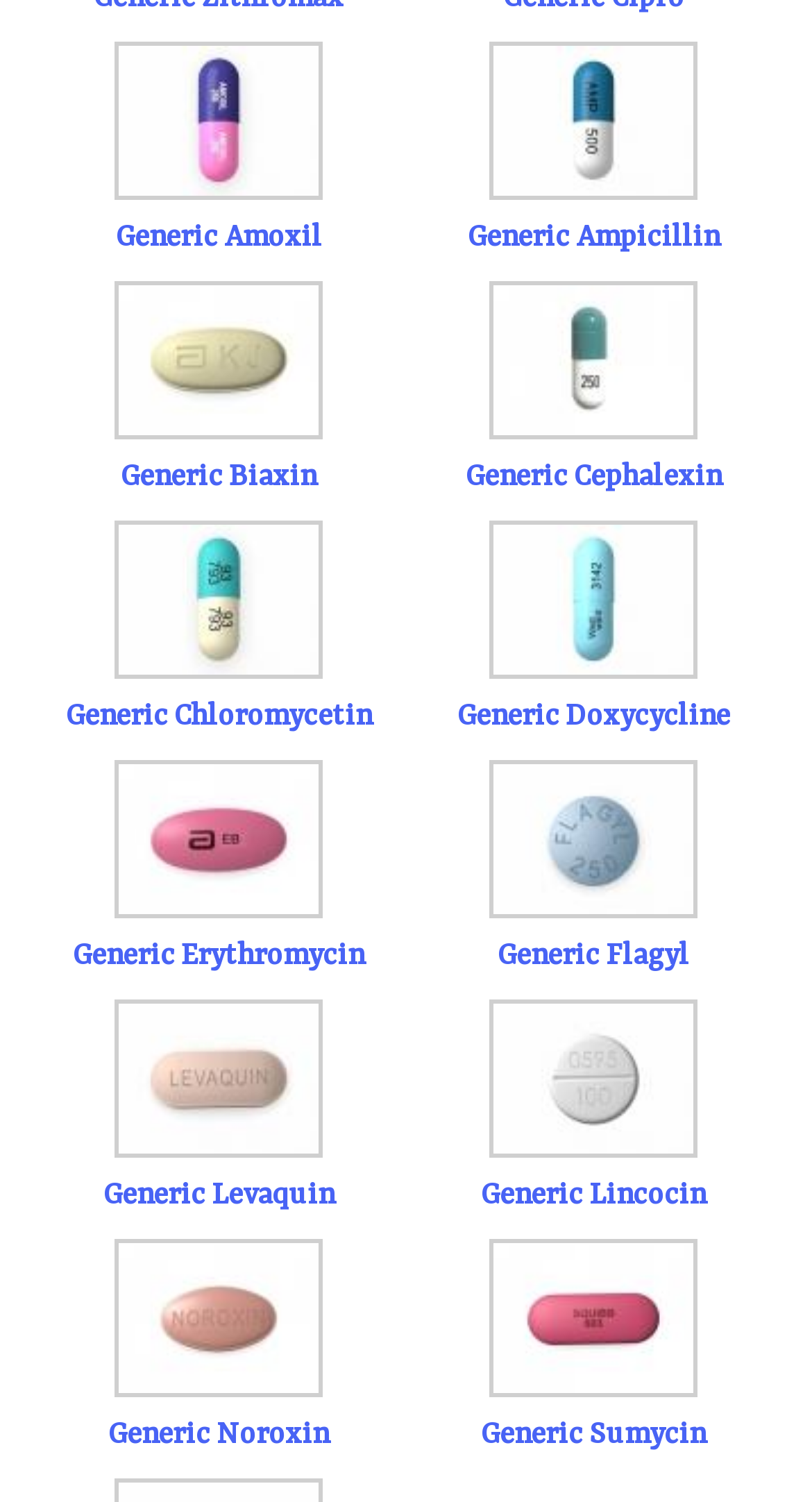What is the purpose of the images on the webpage?
Please give a detailed answer to the question using the information shown in the image.

The images on the webpage are used to represent different antibiotics, each with a corresponding link that provides more information about the antibiotic. The images are described by gallery IDs, indicating that they are part of a gallery or collection of antibiotic images.